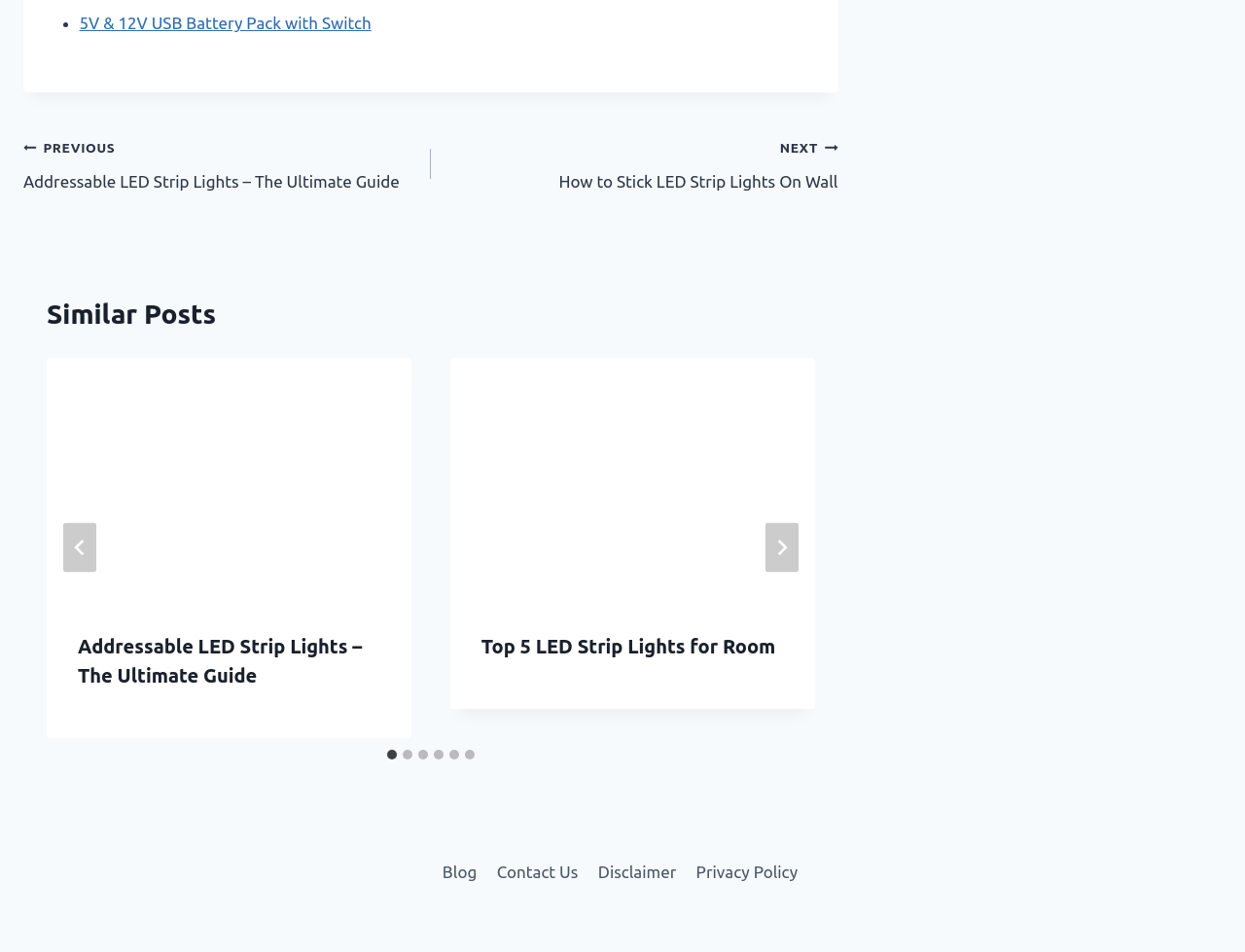Pinpoint the bounding box coordinates of the clickable element to carry out the following instruction: "View next slide."

[0.614, 0.549, 0.641, 0.602]